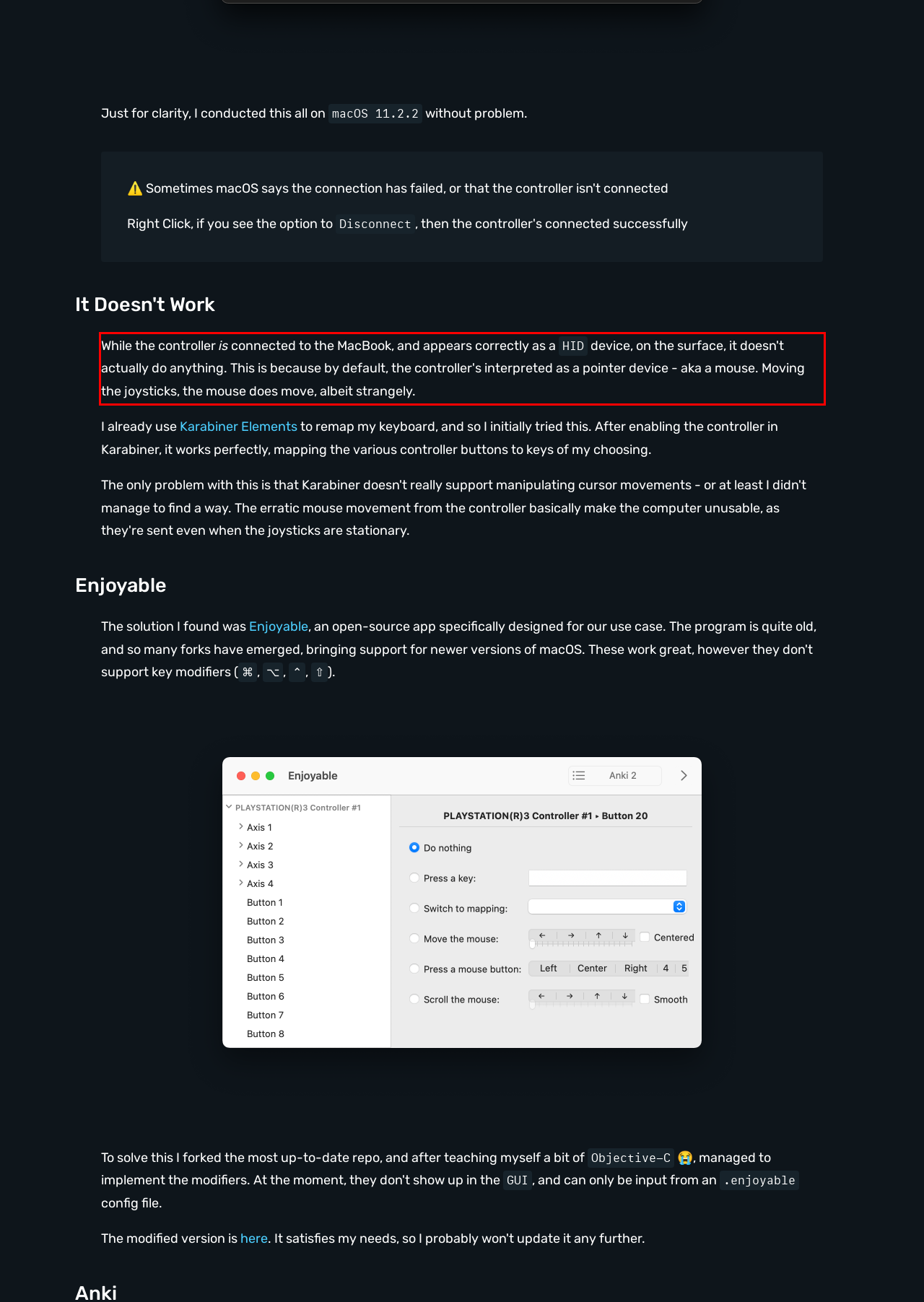Identify the text inside the red bounding box in the provided webpage screenshot and transcribe it.

While the controller is connected to the MacBook, and appears correctly as a HID device, on the surface, it doesn't actually do anything. This is because by default, the controller's interpreted as a pointer device - aka a mouse. Moving the joysticks, the mouse does move, albeit strangely.